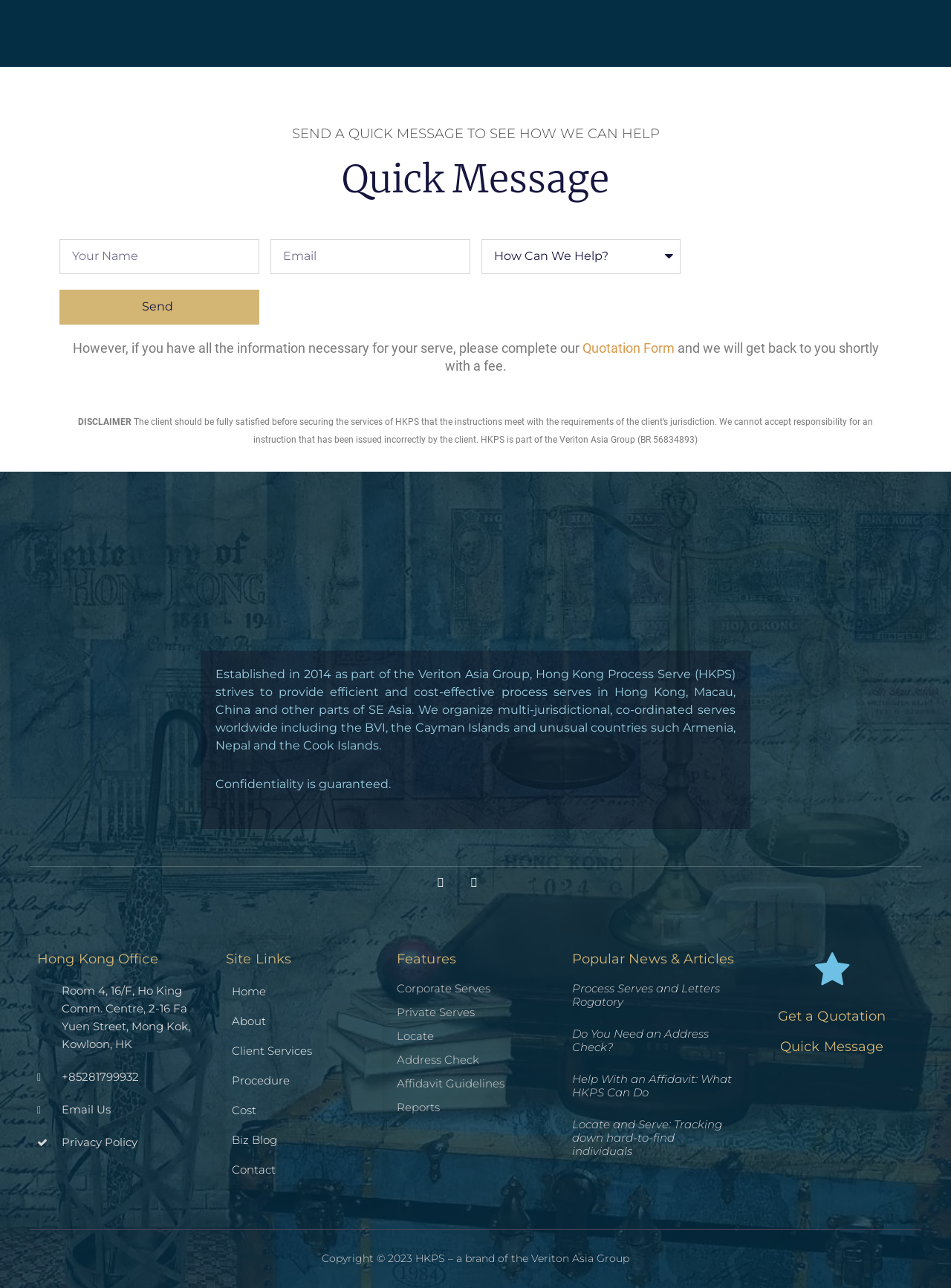What is the company's policy on confidentiality?
Answer the question with detailed information derived from the image.

The company's policy on confidentiality can be found in the text 'Confidentiality is guaranteed.' which suggests that the company ensures the confidentiality of its clients' information.